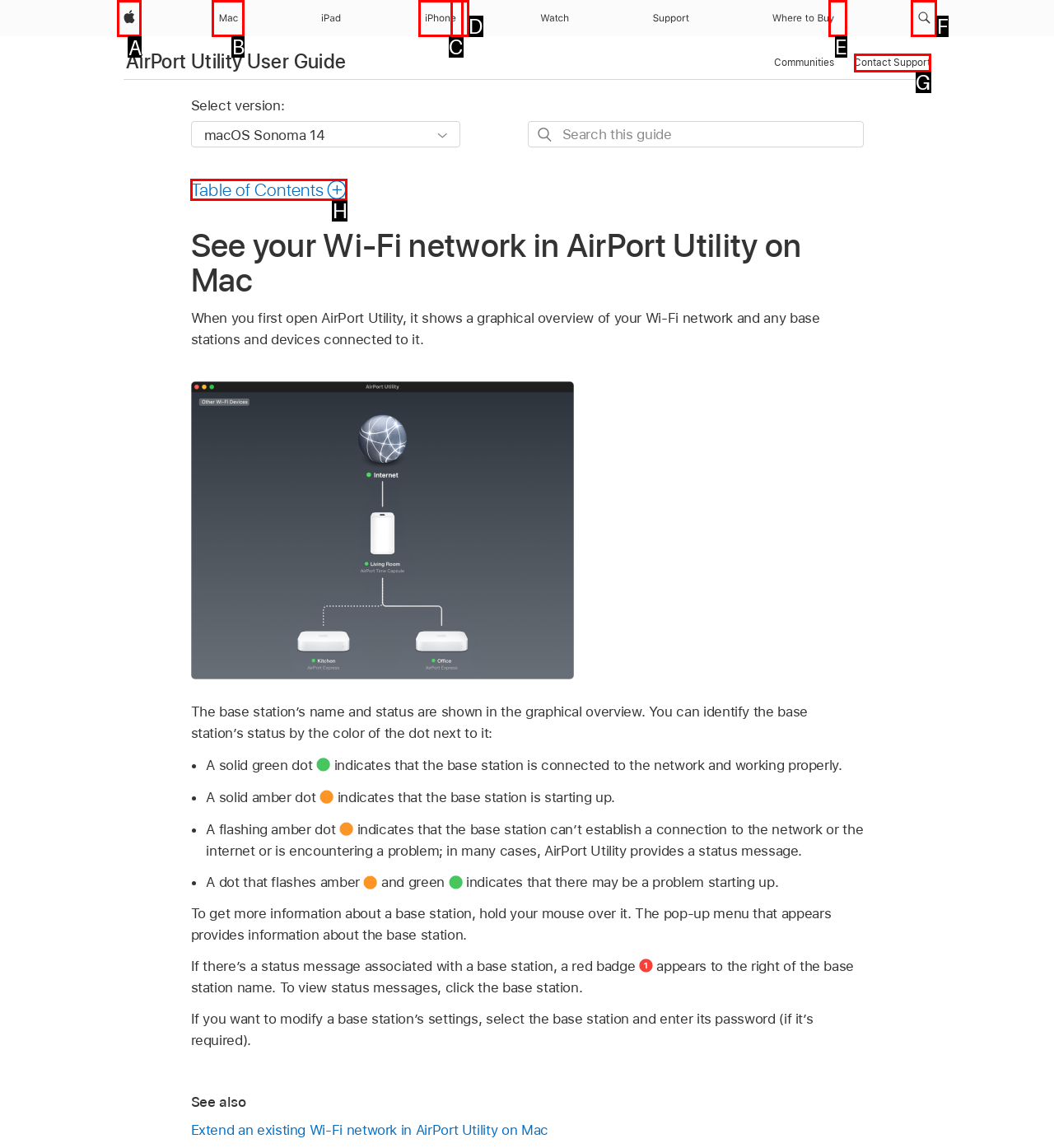Point out the HTML element I should click to achieve the following: Click Apple Reply with the letter of the selected element.

A